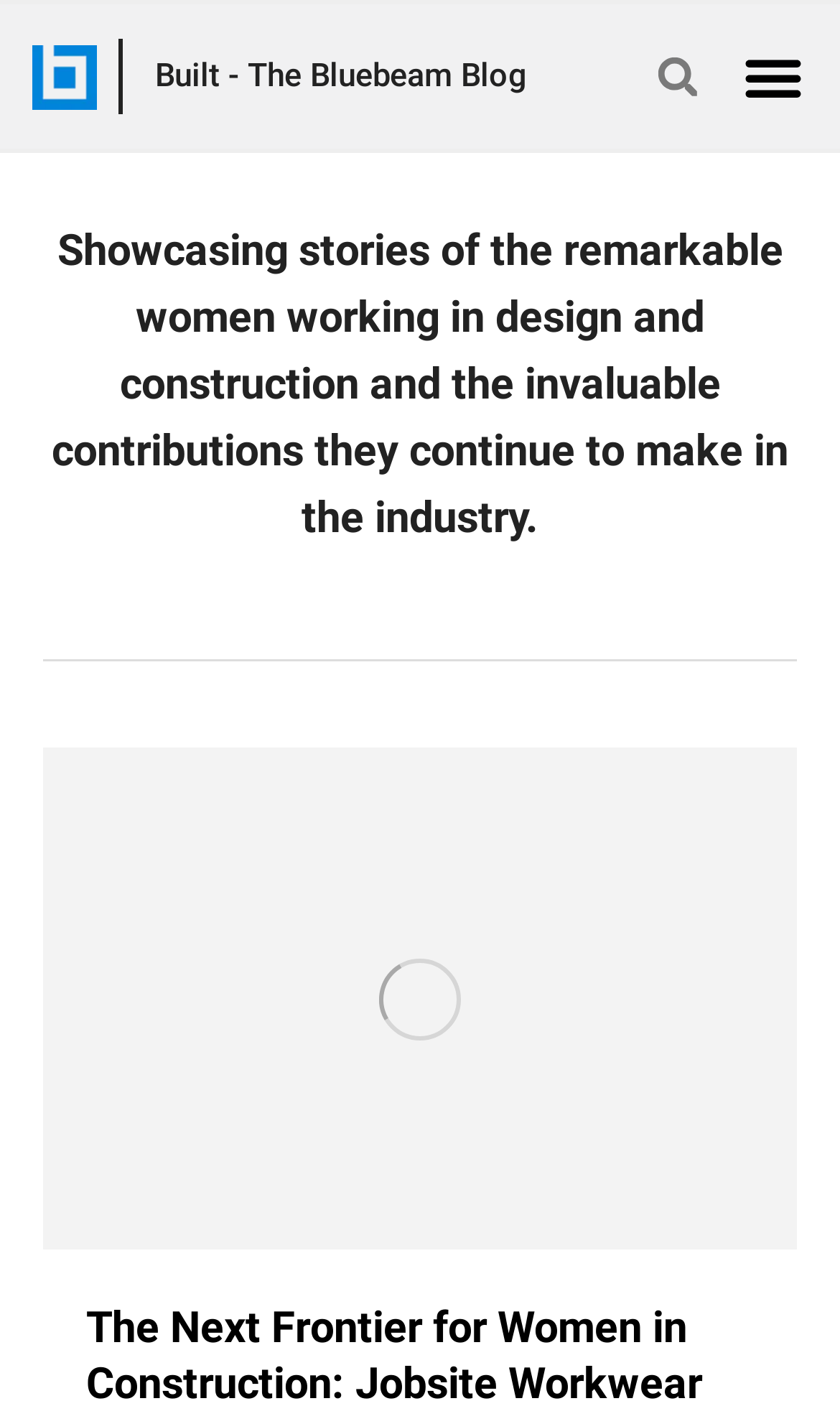Provide a thorough summary of the webpage.

The webpage is dedicated to showcasing stories of remarkable women in the design and construction industry. At the top left, there is a link with no text, followed by a link to "Built - The Bluebeam Blog" on the same line. On the top right, there is a "Menu Toggle" button and a search bar with a "Search" button. 

Below the top navigation, there is a heading that summarizes the webpage's content, stating "Showcasing stories of the remarkable women working in design and construction and the invaluable contributions they continue to make in the industry." 

Underneath the heading, there is a featured story about "Dawson Workwear", which includes a link to the story, an image related to the story, and a generic element with the title "FemaleDesignedConstructionClothes-Feature". The image is positioned below the heading and takes up most of the width of the page. 

At the very bottom of the page, there is another image, but it has no associated text or description.